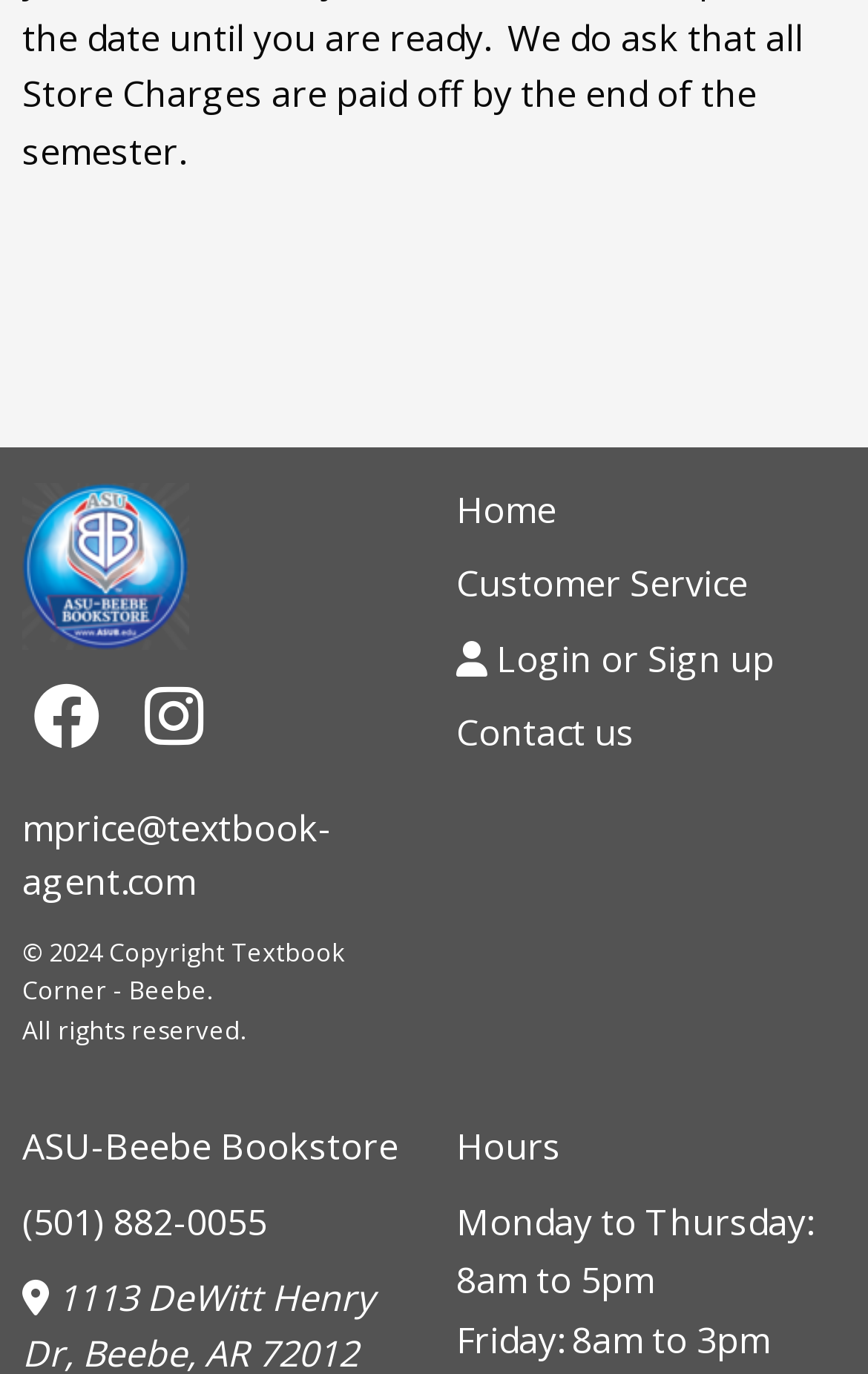What is the contact email address?
Please provide a detailed and thorough answer to the question.

The contact email address can be found in the link element with the text 'mprice@textbook-agent.com' which is located at the top of the webpage.